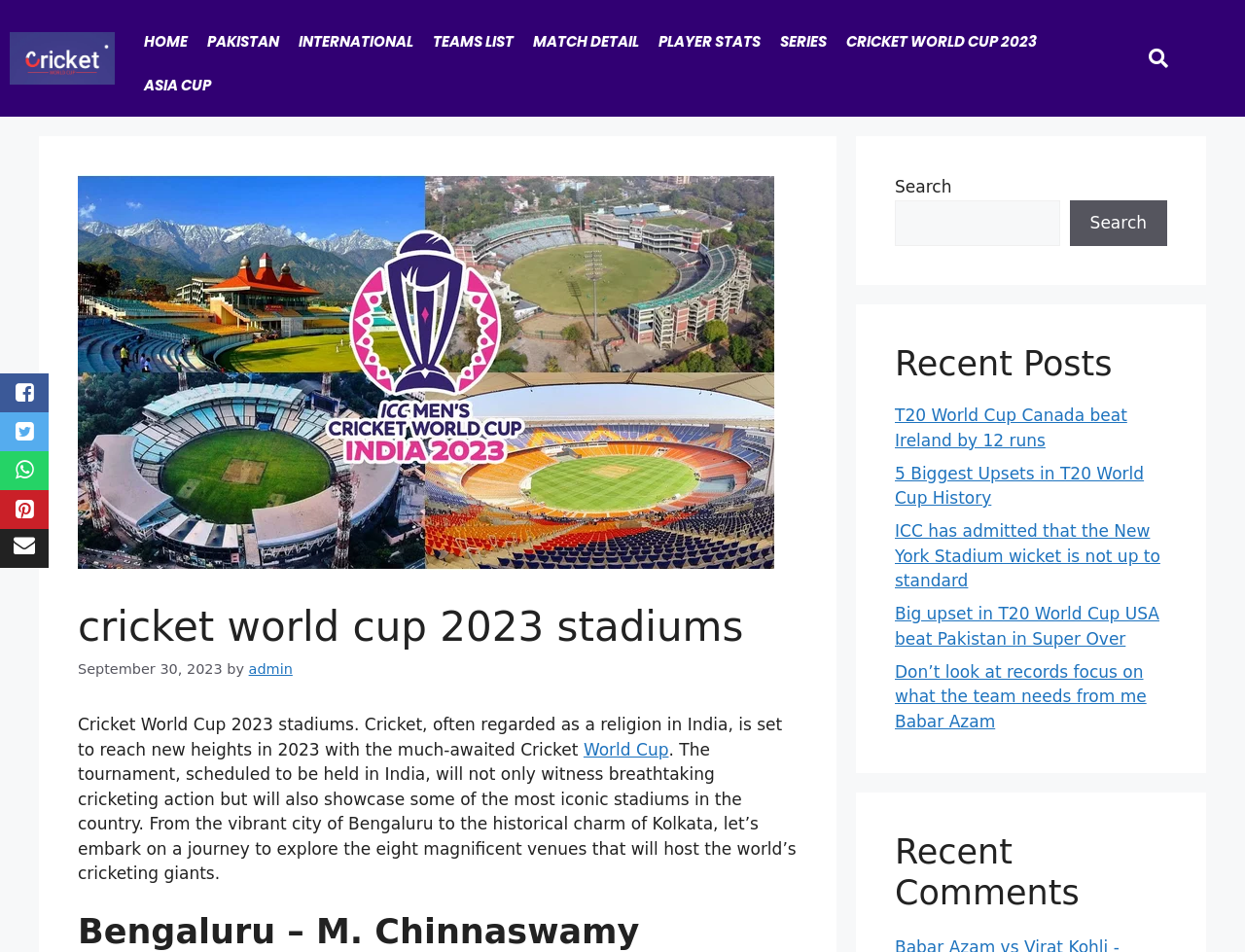How many recent posts are listed on the webpage?
Give a single word or phrase answer based on the content of the image.

5